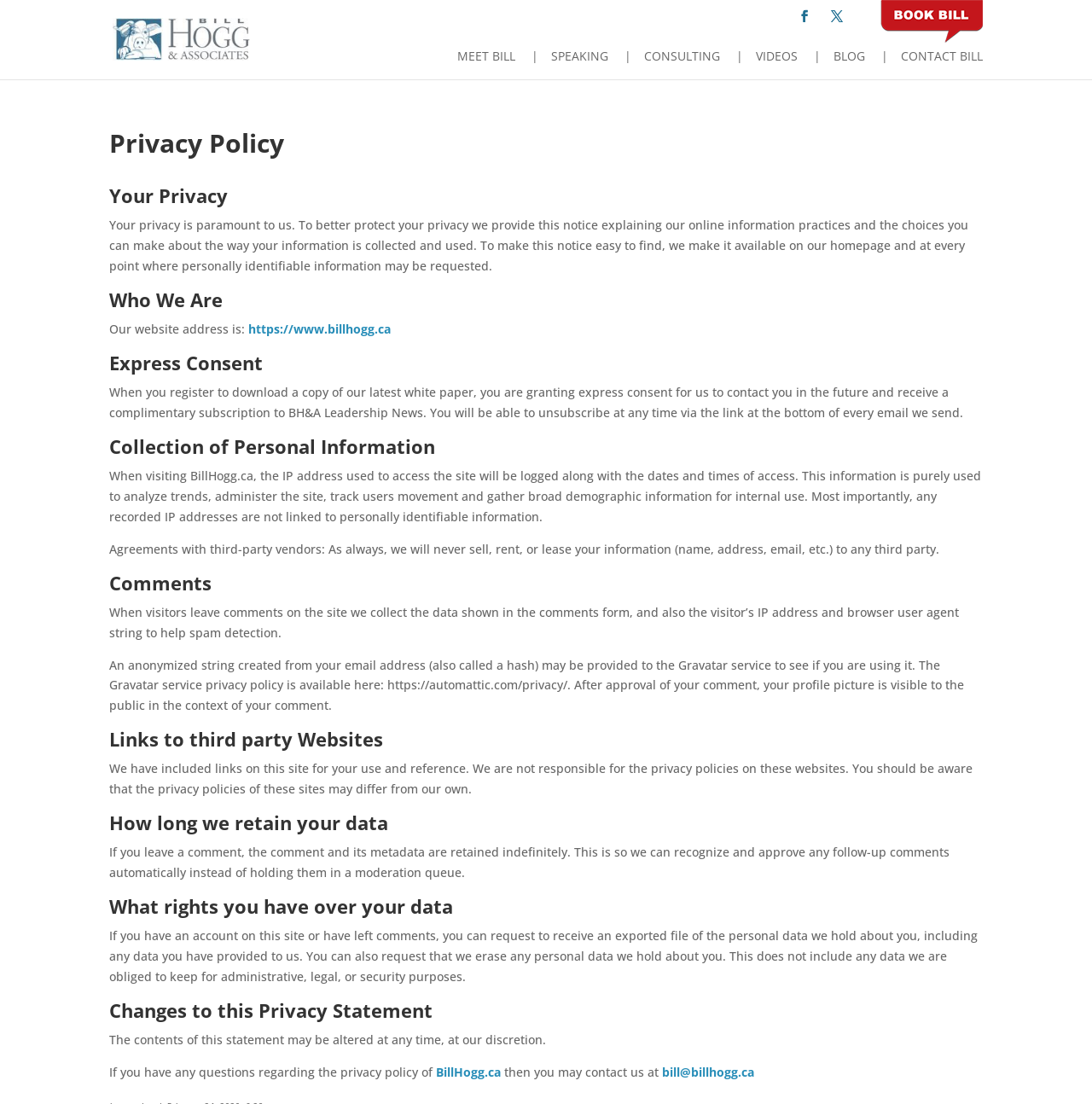Indicate the bounding box coordinates of the clickable region to achieve the following instruction: "Book Bill."

[0.806, 0.0, 0.9, 0.043]